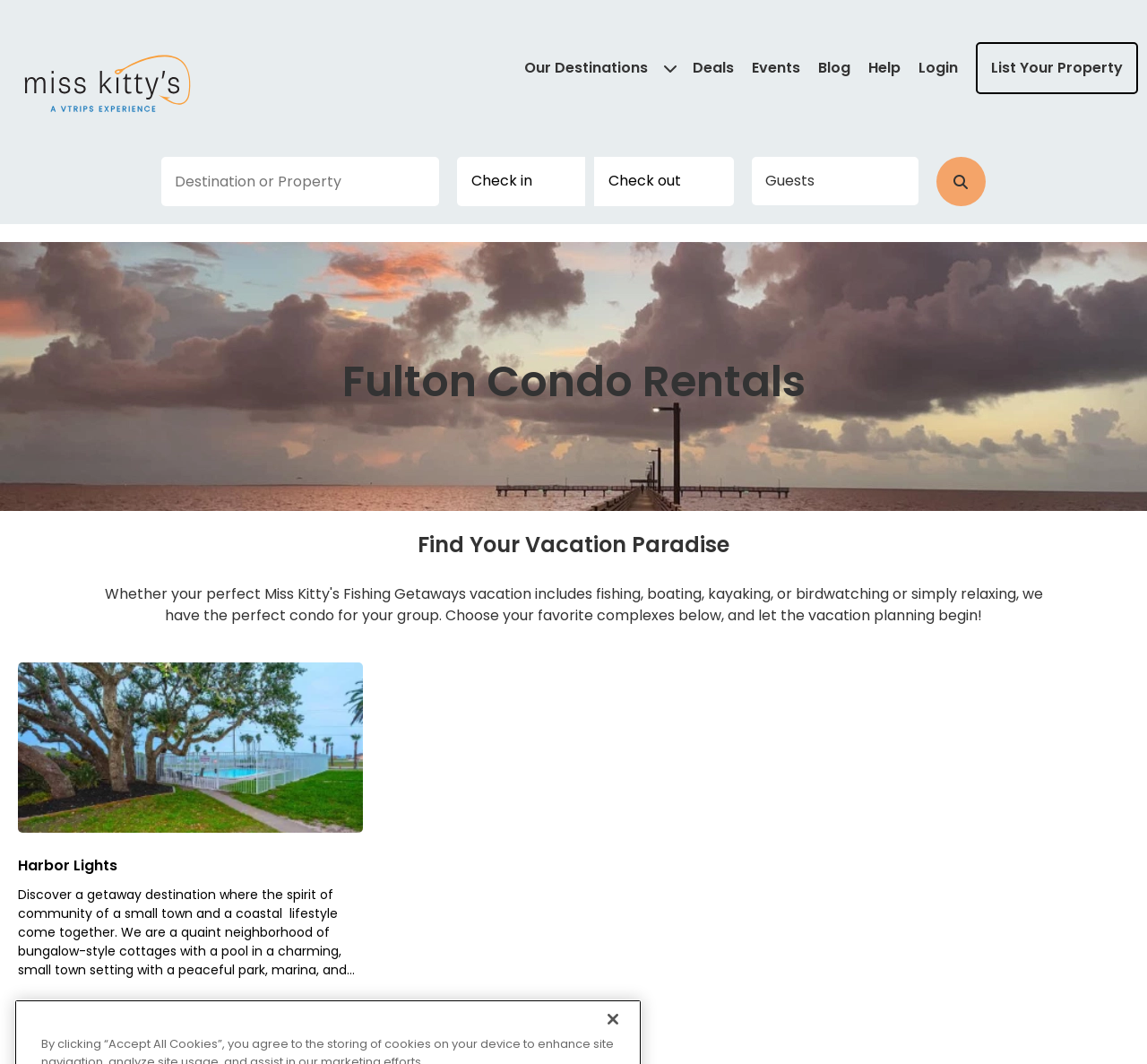Please specify the bounding box coordinates for the clickable region that will help you carry out the instruction: "Select the 'Deals' option".

[0.604, 0.054, 0.64, 0.074]